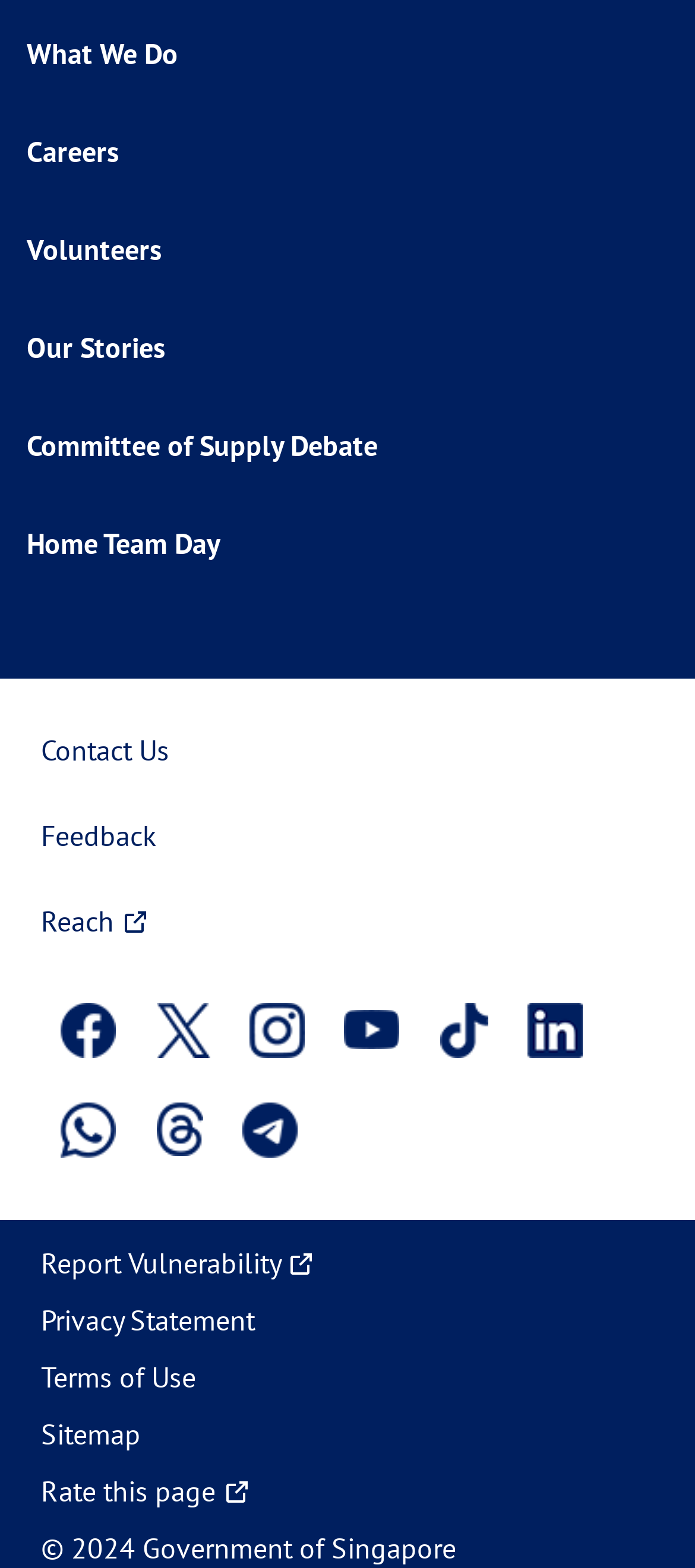Please identify the coordinates of the bounding box that should be clicked to fulfill this instruction: "Contact Us".

[0.059, 0.467, 0.244, 0.49]